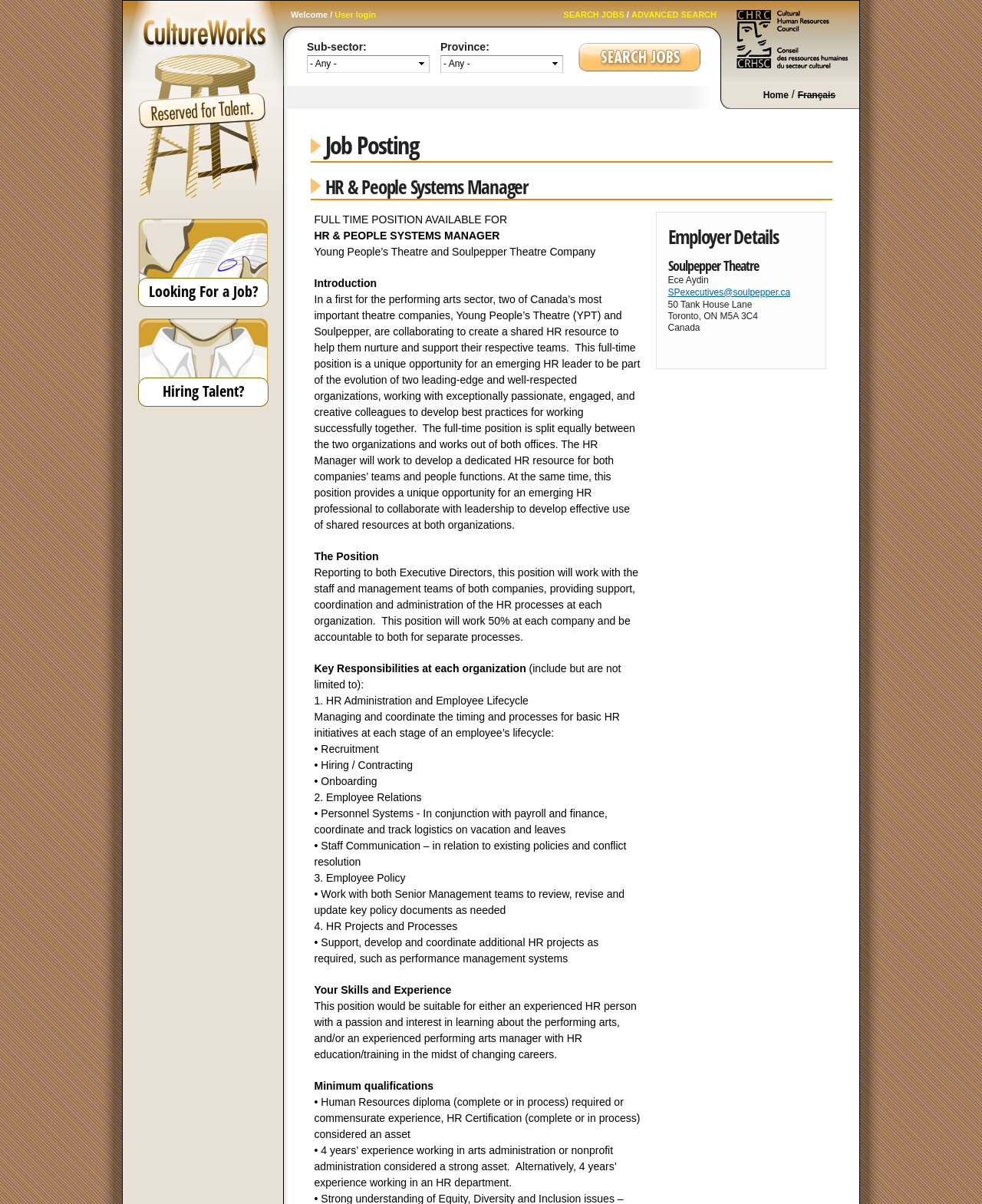Use a single word or phrase to answer the following:
What is the minimum qualification for the job?

Human Resources diploma